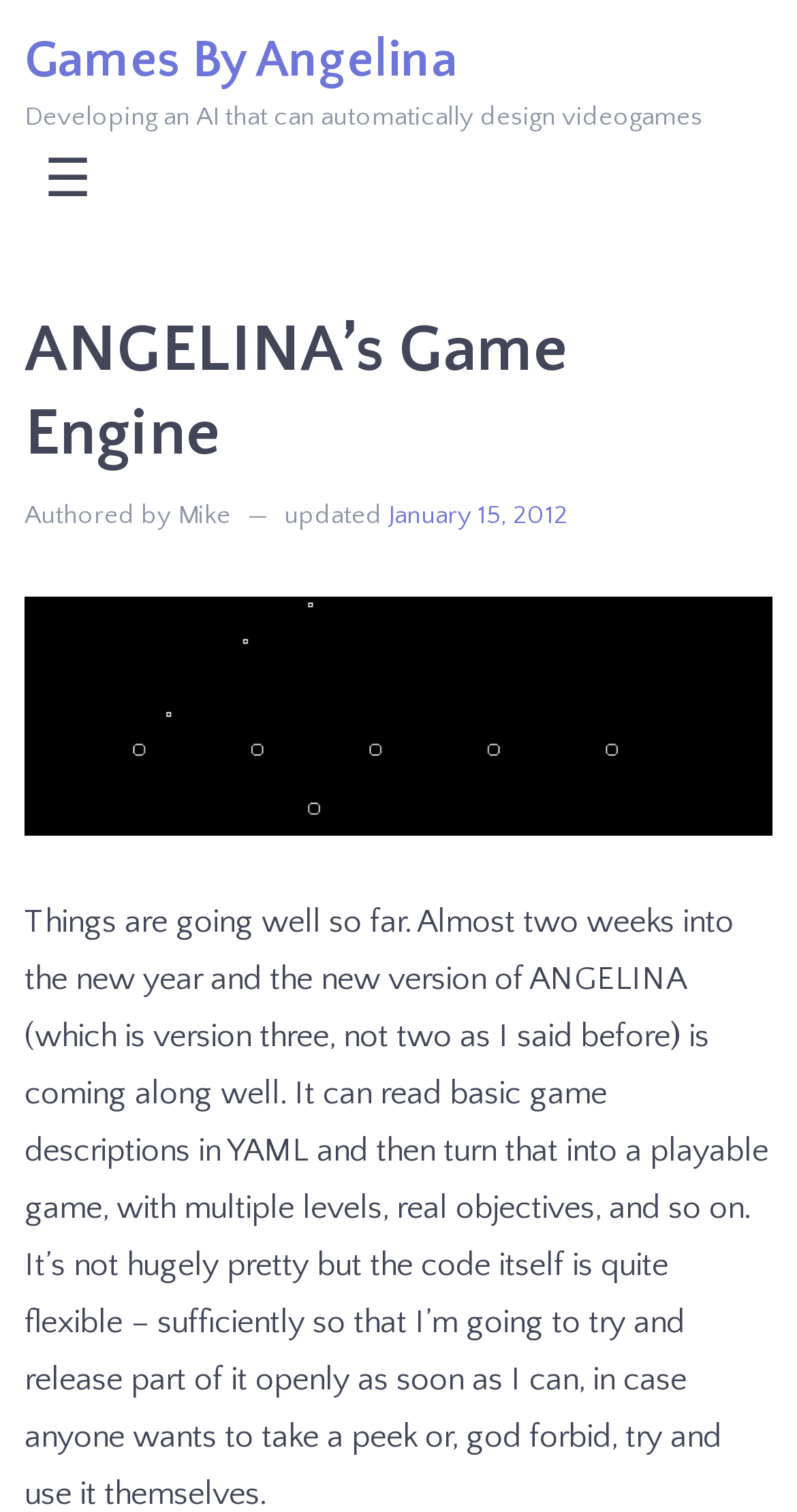Construct a comprehensive caption that outlines the webpage's structure and content.

The webpage is titled "ANGELINA's Game Engine – Games By Angelina" and has a prominent link with the same text at the top left corner. Below this link, there is a static text that reads "Developing an AI that can automatically design videogames". 

To the right of the link, there is a button labeled "☰ Menu" which, when expanded, reveals a site navigation menu. The menu is headed by a header that contains the title "ANGELINA's Game Engine" and is followed by a static text "Authored by Mike". 

Below the author's name, there is a static text "updated" and a link to a specific date, "January 15, 2012", which also contains a time element. 

Further down, there is a link that occupies the full width of the page, and it contains an image that spans the entire width as well.